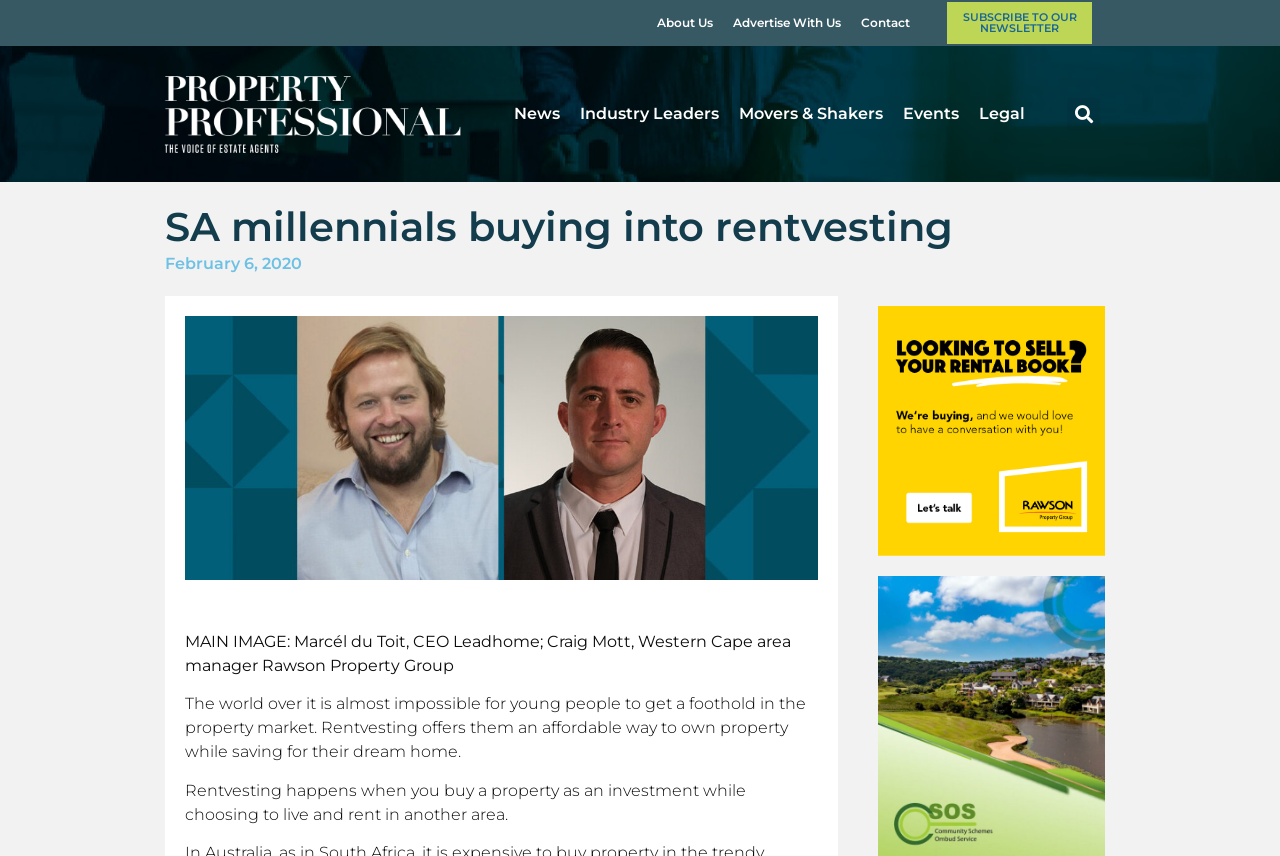Extract the main heading from the webpage content.

SA millennials buying into rentvesting